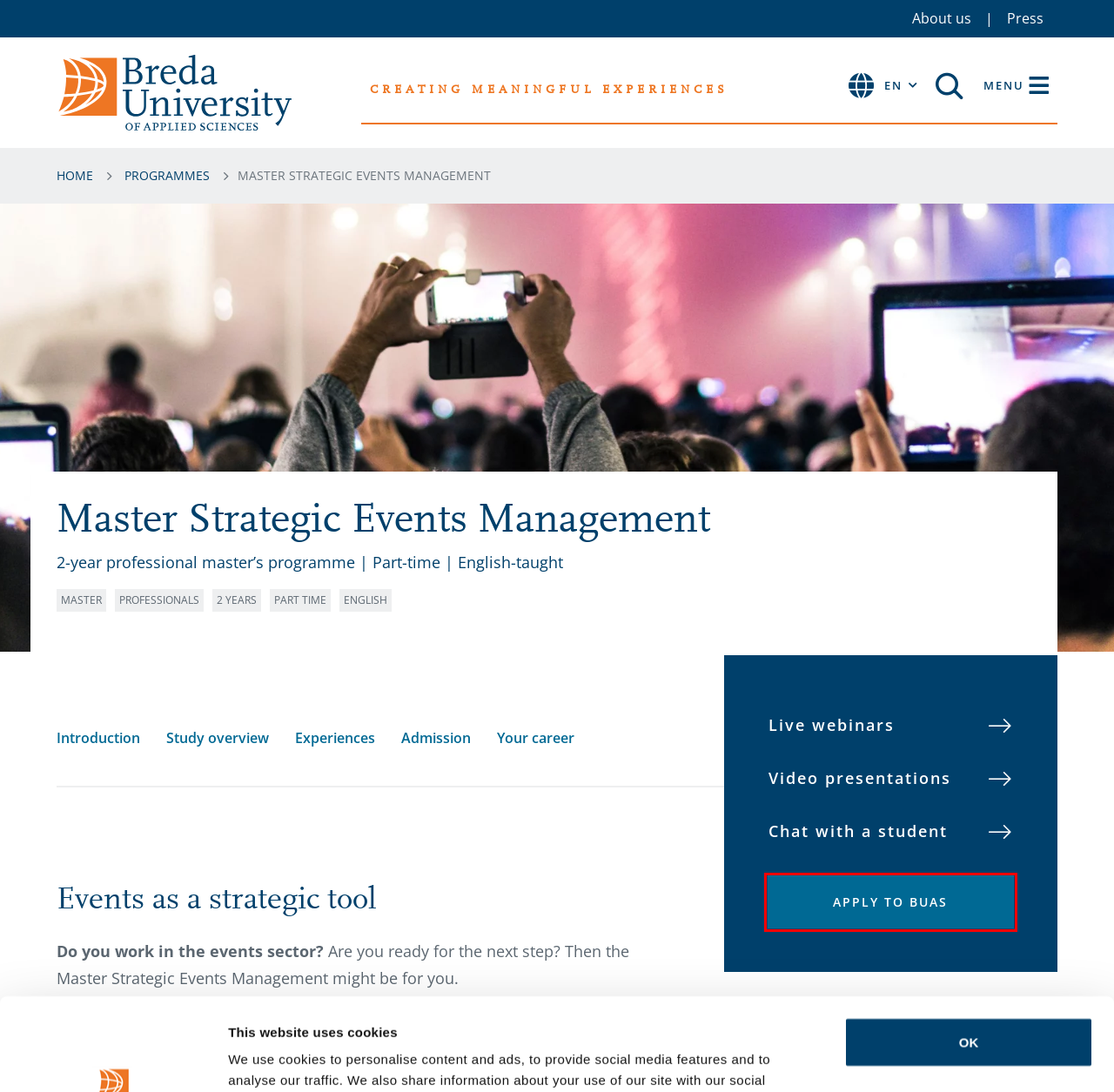Evaluate the webpage screenshot and identify the element within the red bounding box. Select the webpage description that best fits the new webpage after clicking the highlighted element. Here are the candidates:
A. Minors | BUas.nl
B. Master's programmes presentations | BUas.nl
C. Location Ocean Building | BUas.nl
D. Library | BUas.nl.
E. Chat with a student | BUas.nl
F. Apply at BUas | BUas.nl
G. Programmes and courses | BUas.nl
H. Rankings | BUas.nl

F